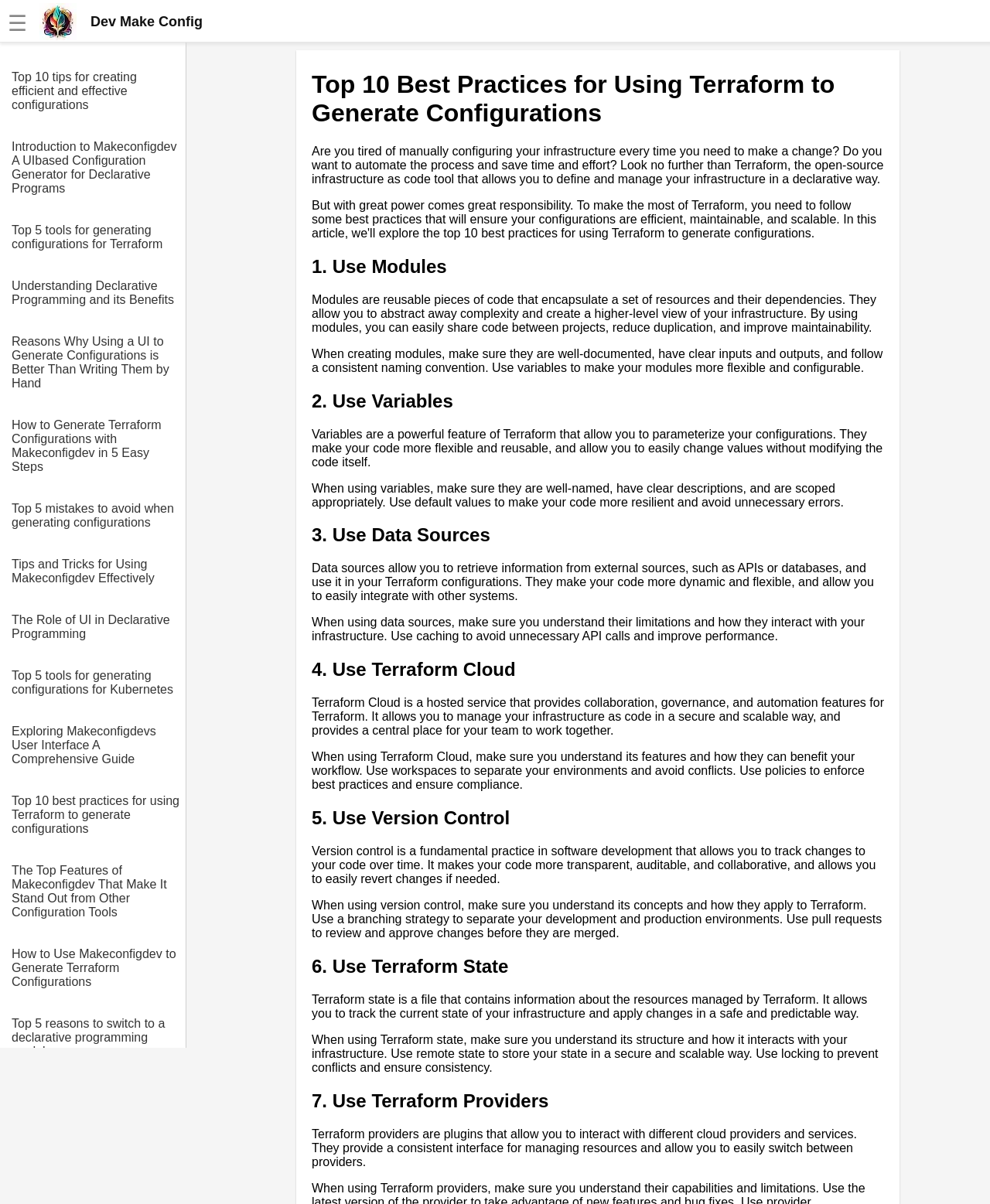What is Terraform state used for?
Please provide a comprehensive and detailed answer to the question.

The webpage mentions that Terraform state is a file that contains information about the resources managed by Terraform. It allows you to track the current state of your infrastructure and apply changes in a safe and predictable way.